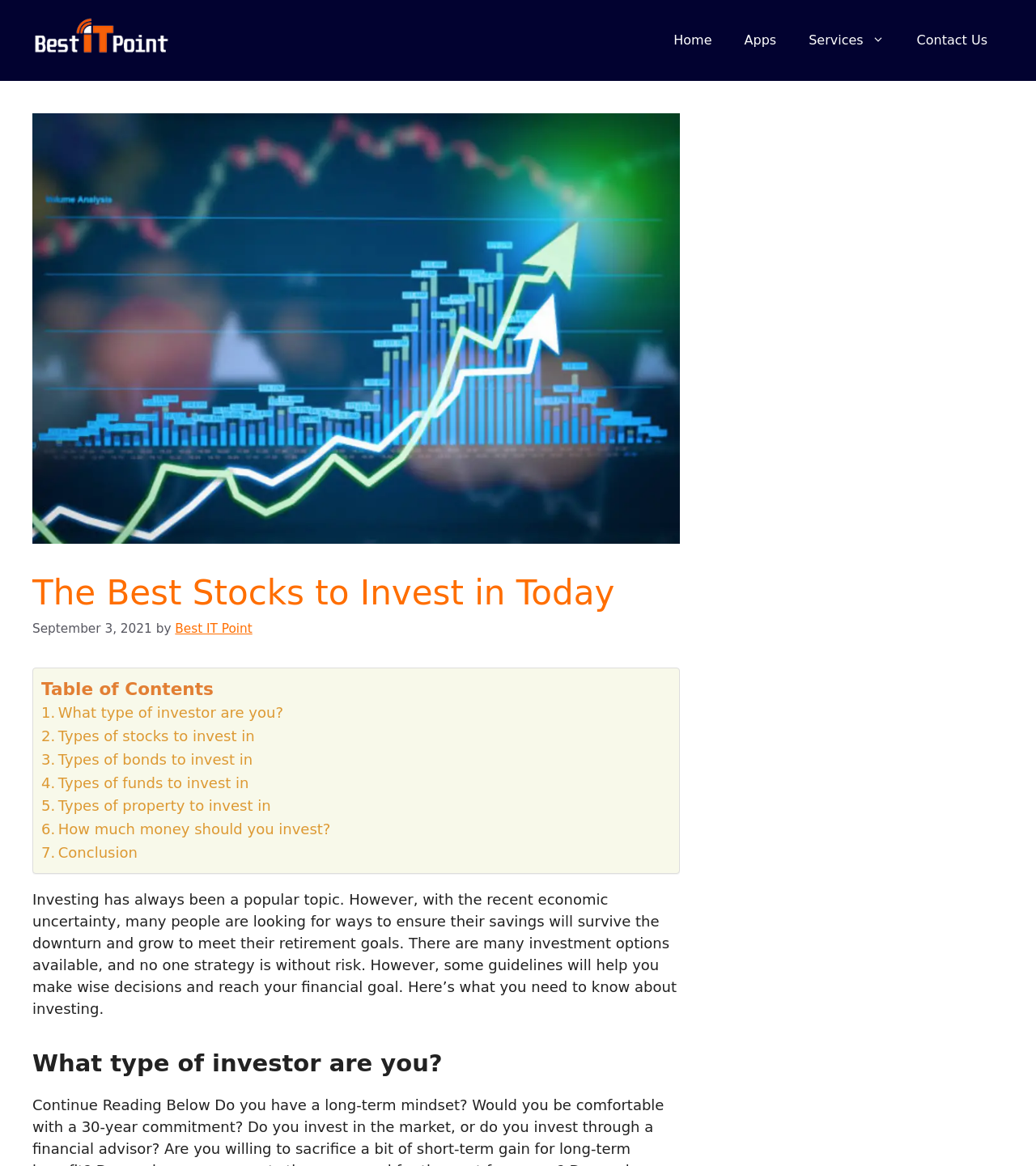Please respond in a single word or phrase: 
What is the topic of the article?

Investing